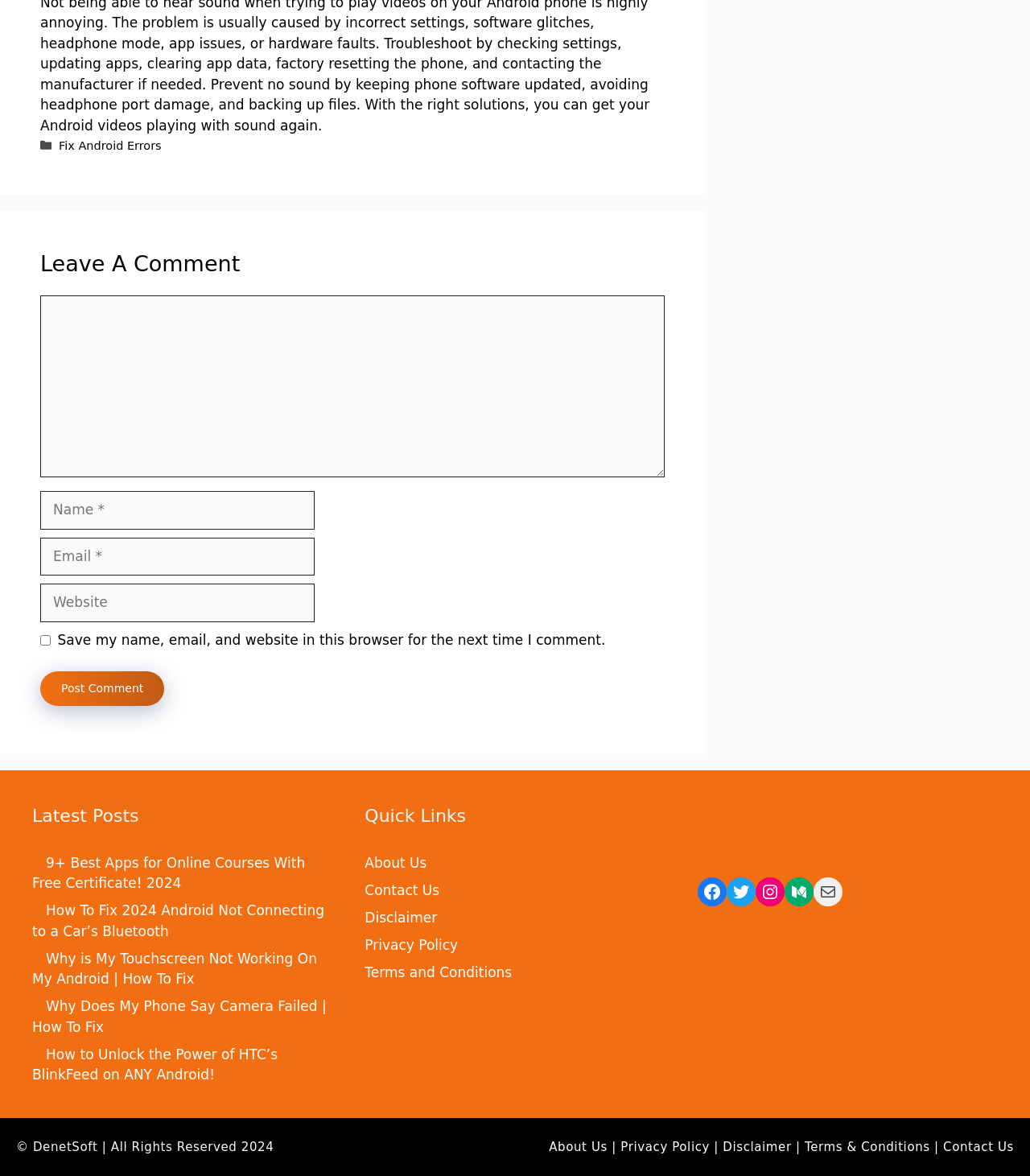What is the copyright year of the website?
Utilize the information in the image to give a detailed answer to the question.

The copyright information is located at the bottom of the webpage, and it states '© 2024 DenetSoft | All Rights Reserved'. This indicates that the website's copyright year is 2024.